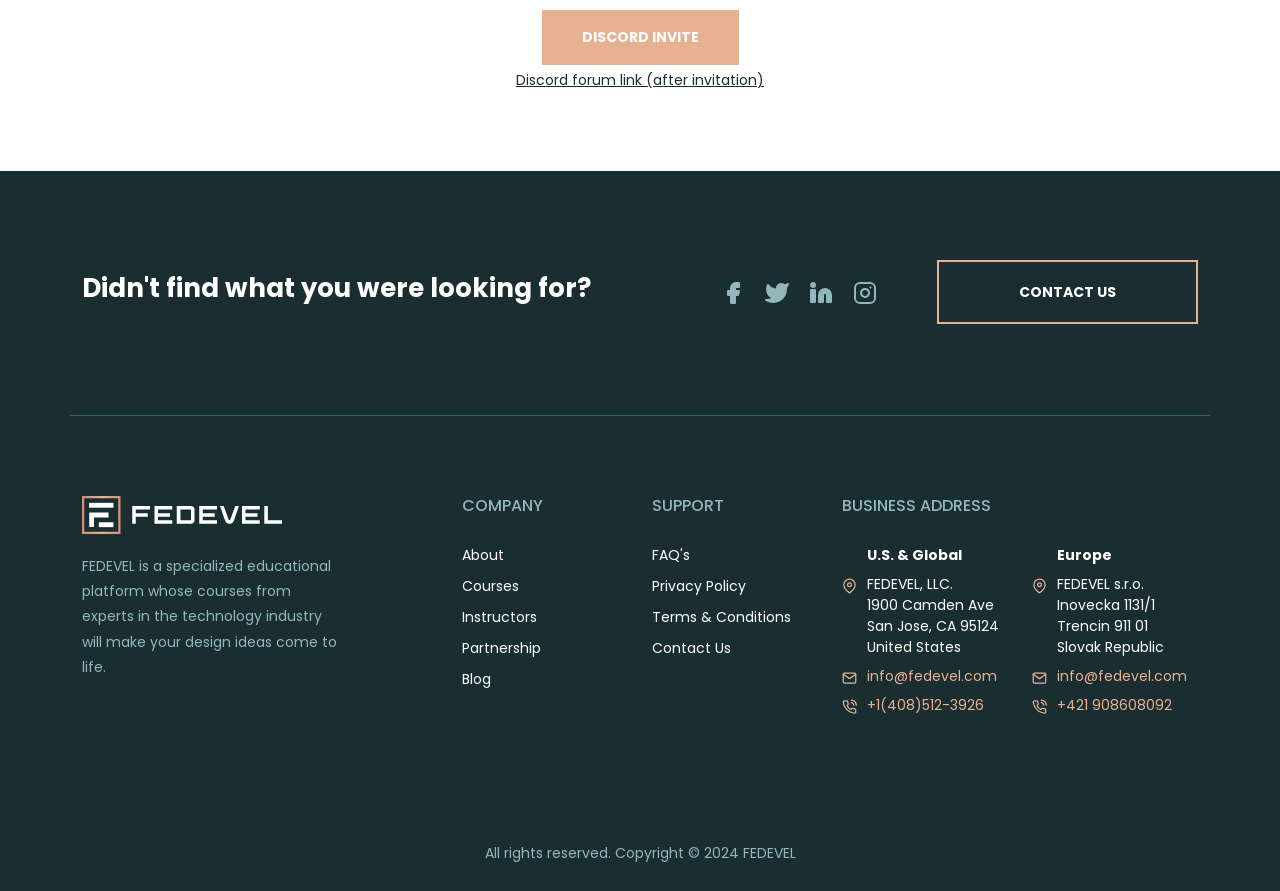Given the element description, predict the bounding box coordinates in the format (top-left x, top-left y, bottom-right x, bottom-right y), using floating point numbers between 0 and 1: Terms & Conditions

[0.509, 0.681, 0.618, 0.705]